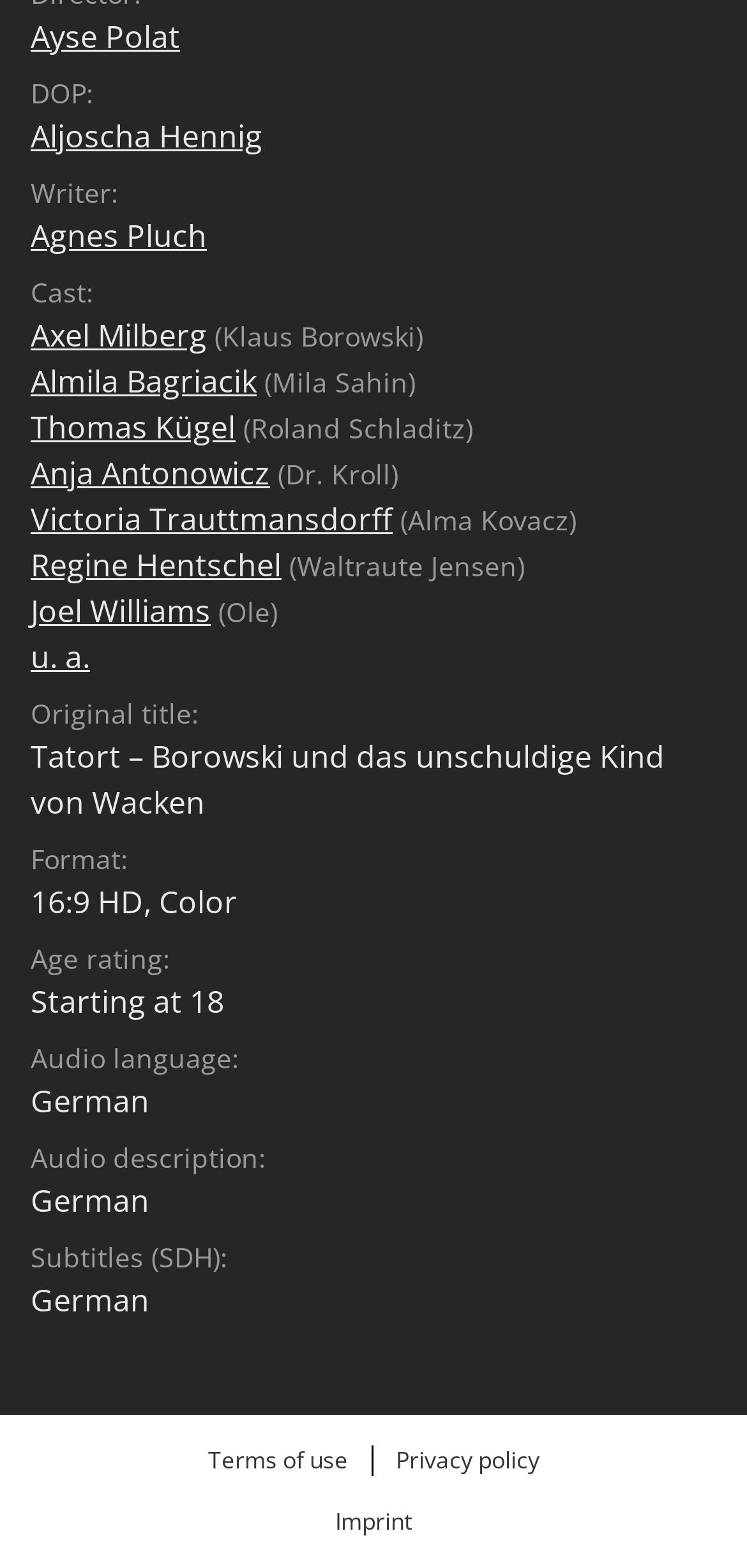Can you find the bounding box coordinates for the element to click on to achieve the instruction: "Click on Ayse Polat"?

[0.041, 0.009, 0.241, 0.036]